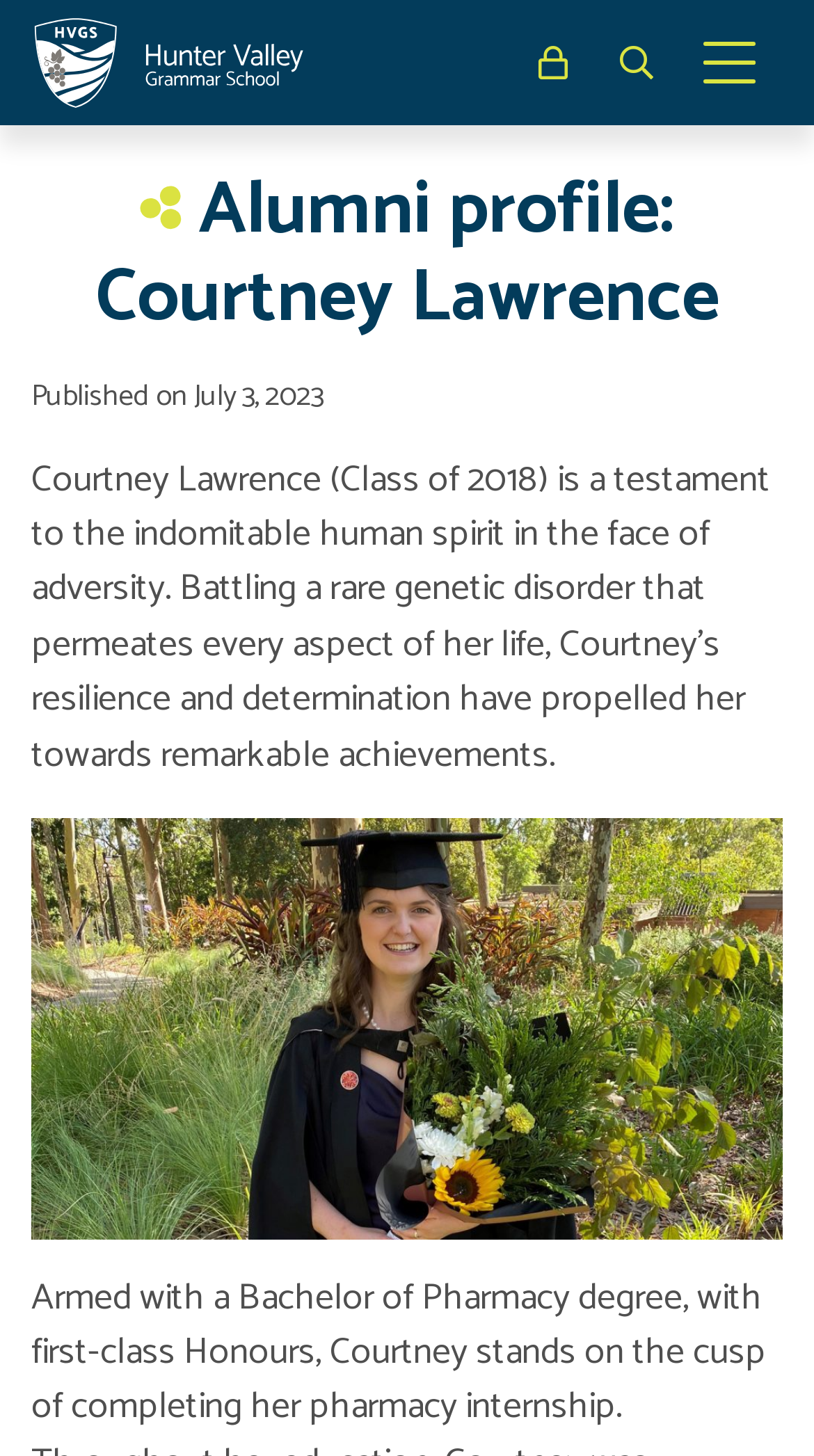Please specify the coordinates of the bounding box for the element that should be clicked to carry out this instruction: "Search for something". The coordinates must be four float numbers between 0 and 1, formatted as [left, top, right, bottom].

[0.0, 0.086, 0.738, 0.158]